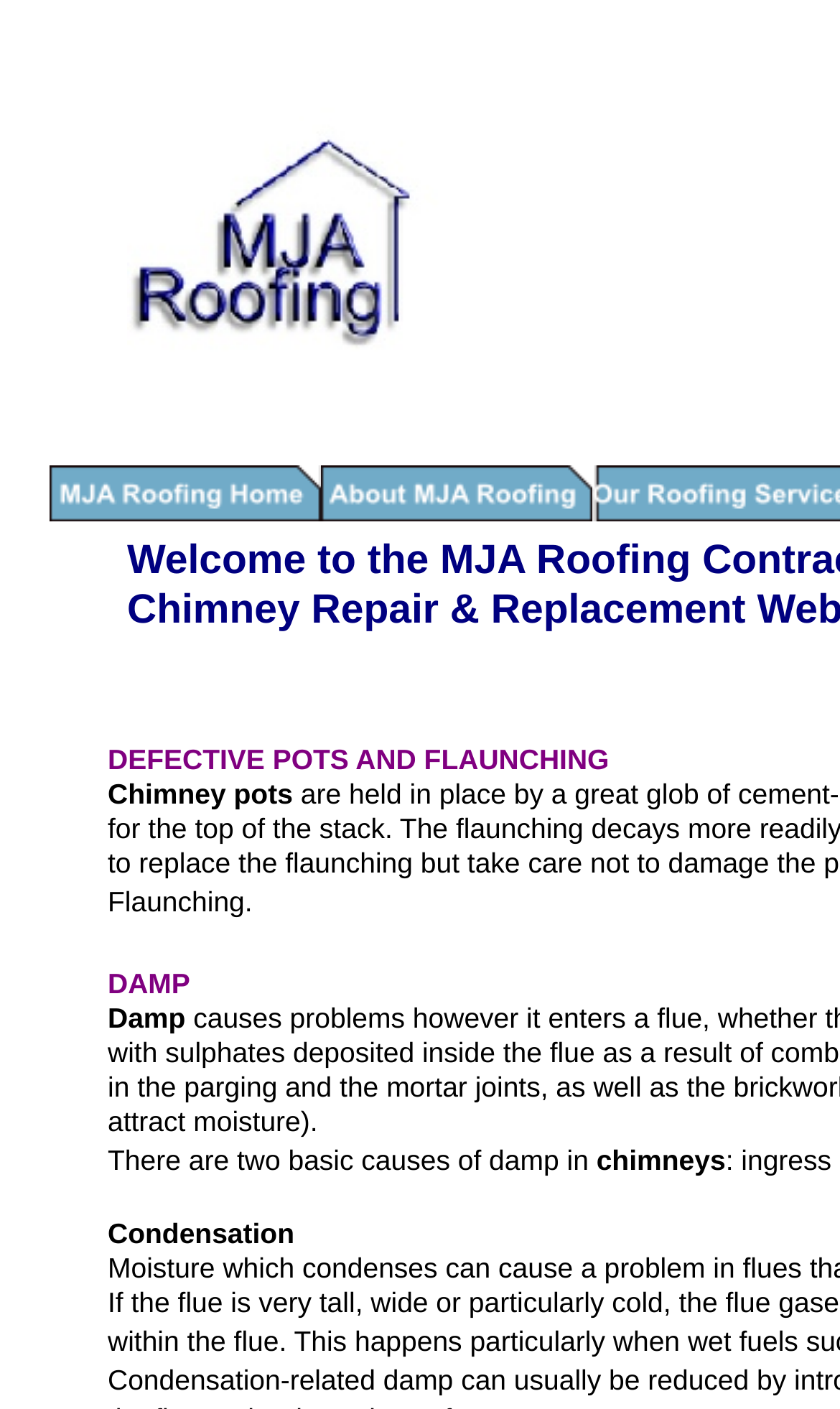Examine the screenshot and answer the question in as much detail as possible: What is the effect of damp in chimneys?

The webpage mentions 'DAMP' and explains that it 'attract moisture'. This implies that damp in chimneys leads to moisture accumulation.